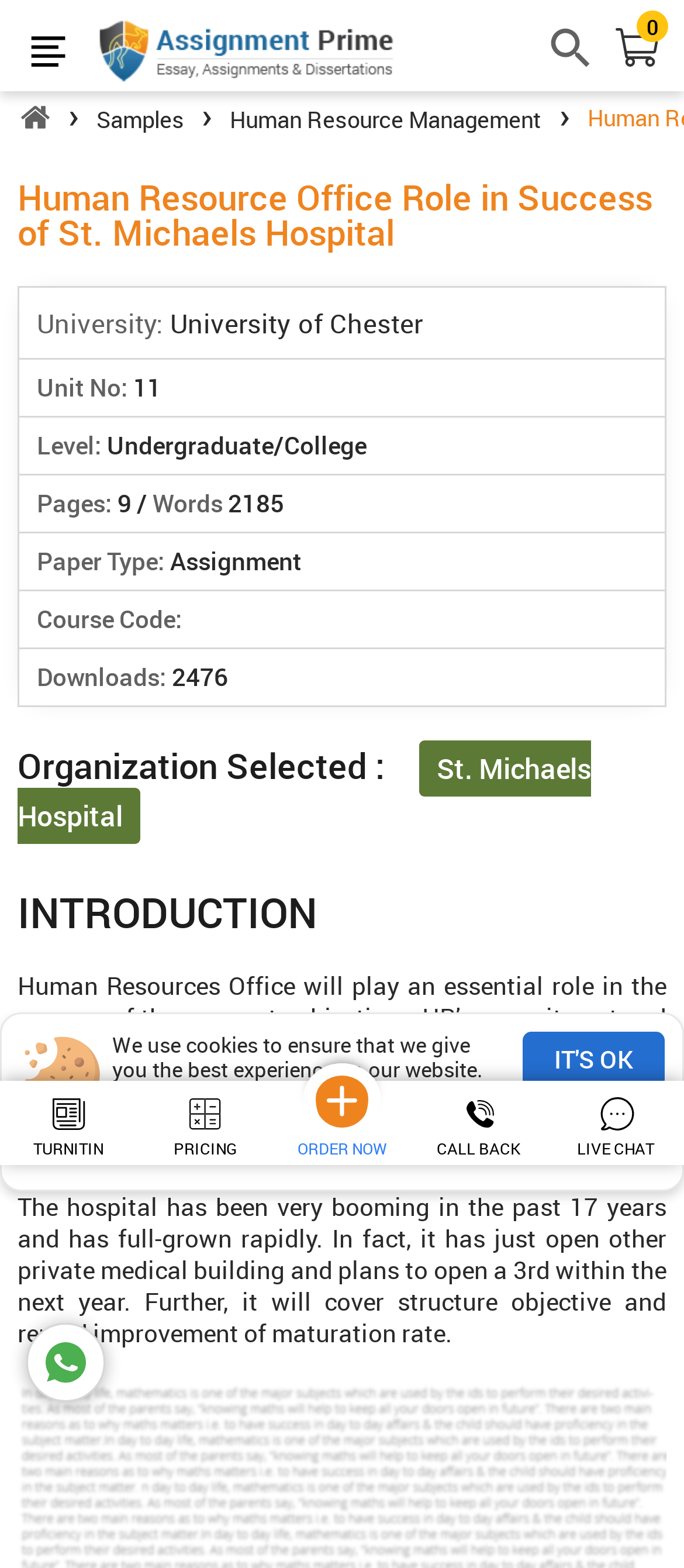Based on the image, provide a detailed and complete answer to the question: 
What is the role of HR in the success of the corporate objectives?

The answer can be found in the StaticText element with the text 'Human Resources Office will play an essential role in the success of the corporate objectives. HR’s commitment and responsibility to provide high quality operations of the Human Resources Office will assist in providing the company with Management excellence...'.